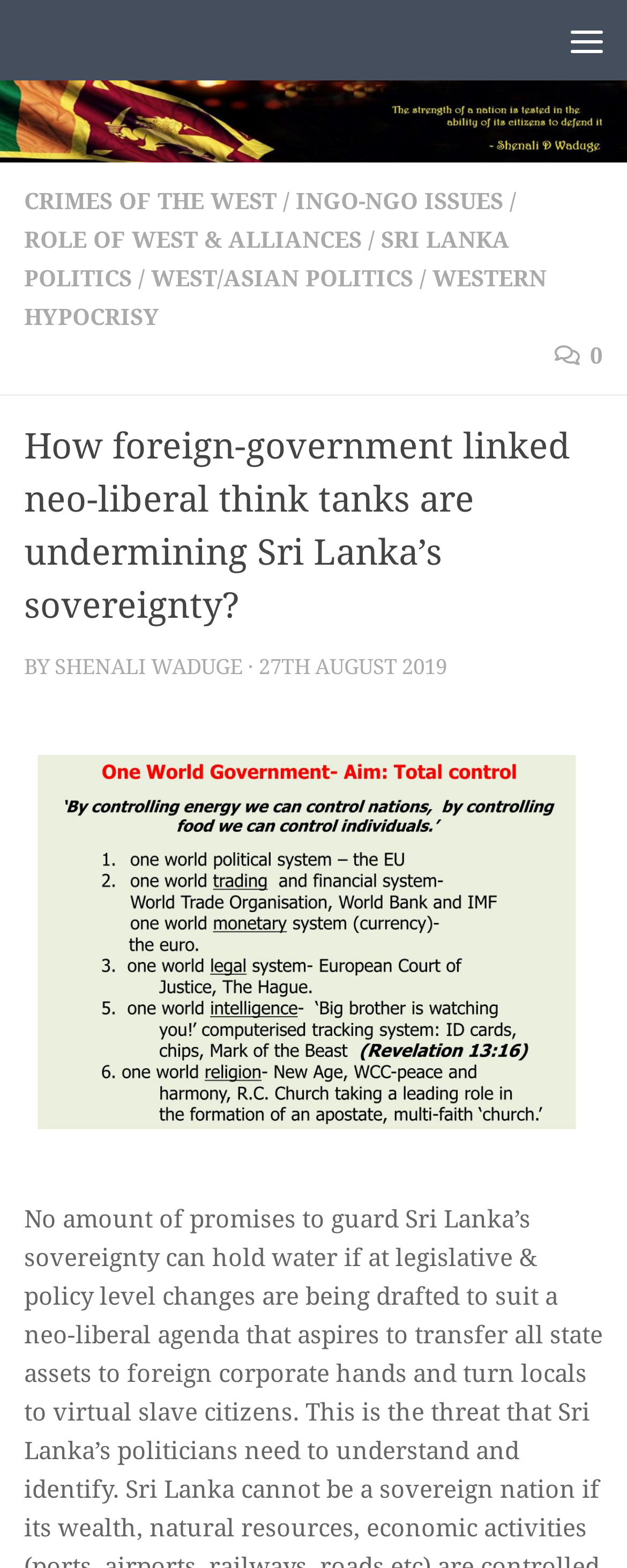Provide a short answer to the following question with just one word or phrase: What is the category of 'CRIMES OF THE WEST'?

Link